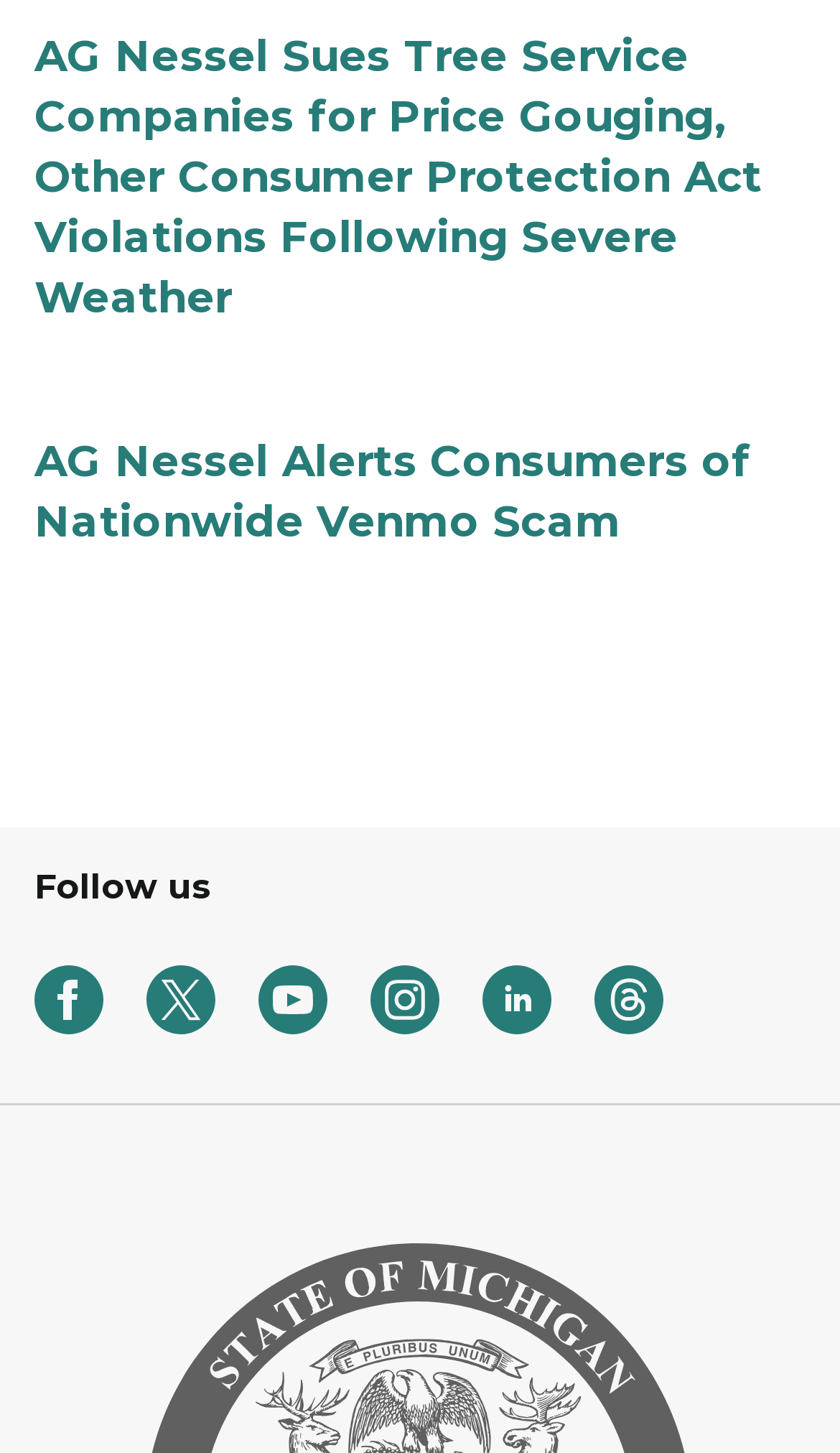Determine the bounding box coordinates for the area that needs to be clicked to fulfill this task: "Learn about the Venmo scam alert". The coordinates must be given as four float numbers between 0 and 1, i.e., [left, top, right, bottom].

[0.041, 0.297, 0.959, 0.404]